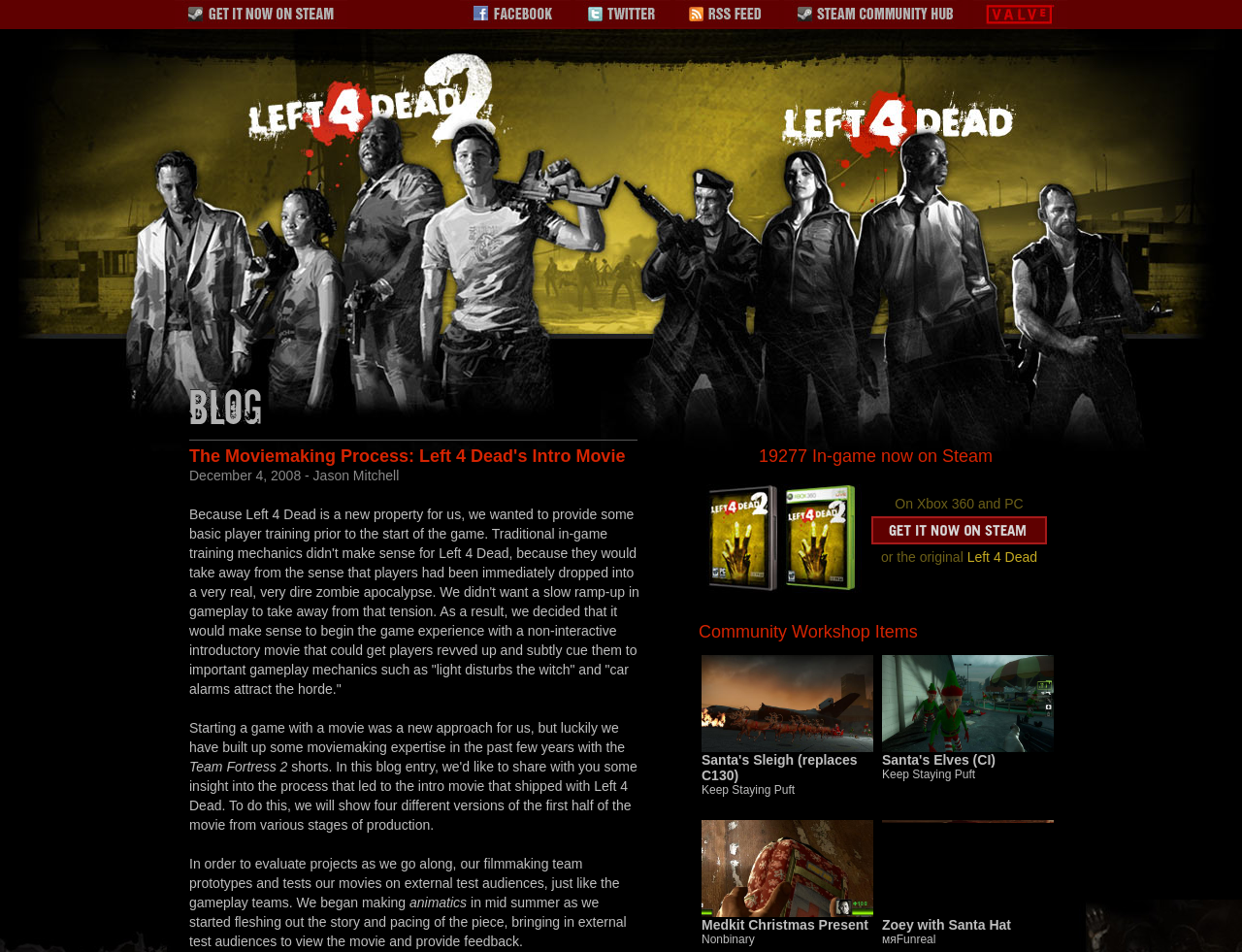Can you identify the bounding box coordinates of the clickable region needed to carry out this instruction: 'Get it now on Steam'? The coordinates should be four float numbers within the range of 0 to 1, stated as [left, top, right, bottom].

[0.141, 0.016, 0.28, 0.033]